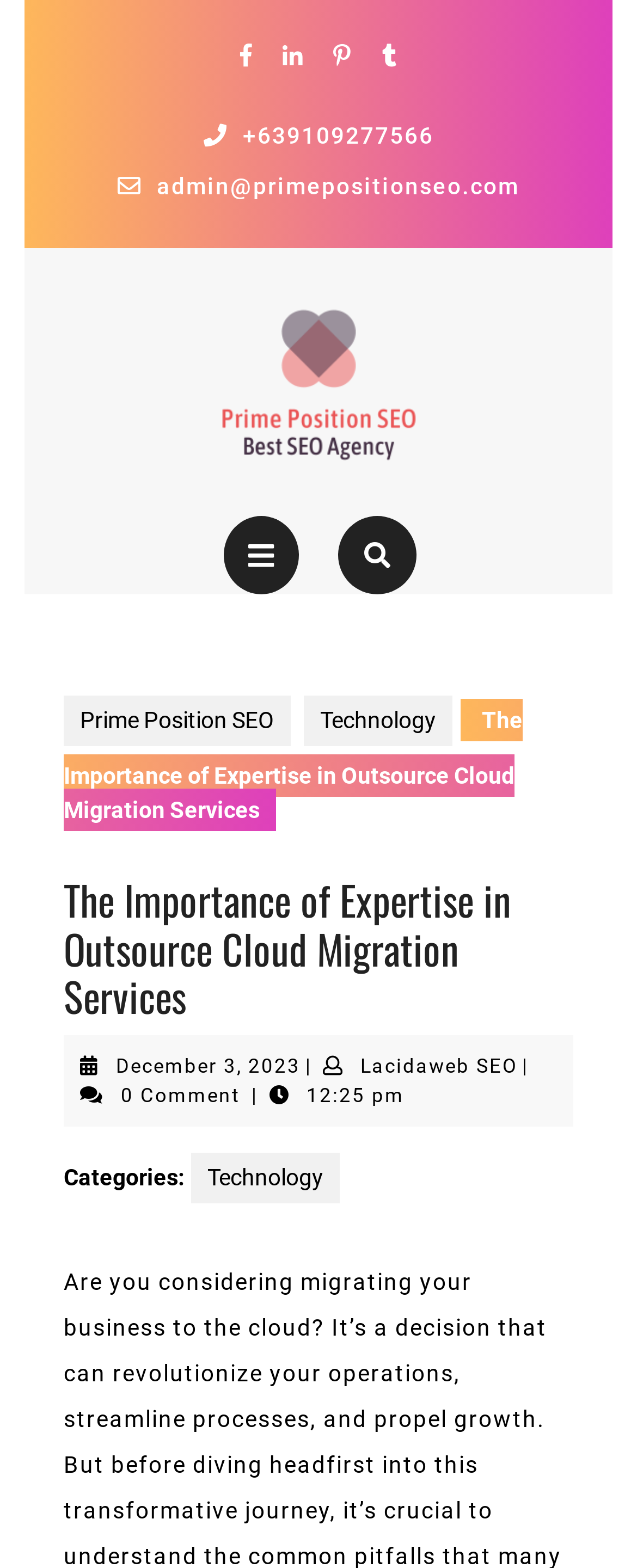Specify the bounding box coordinates of the element's region that should be clicked to achieve the following instruction: "explore FEATURES". The bounding box coordinates consist of four float numbers between 0 and 1, in the format [left, top, right, bottom].

None